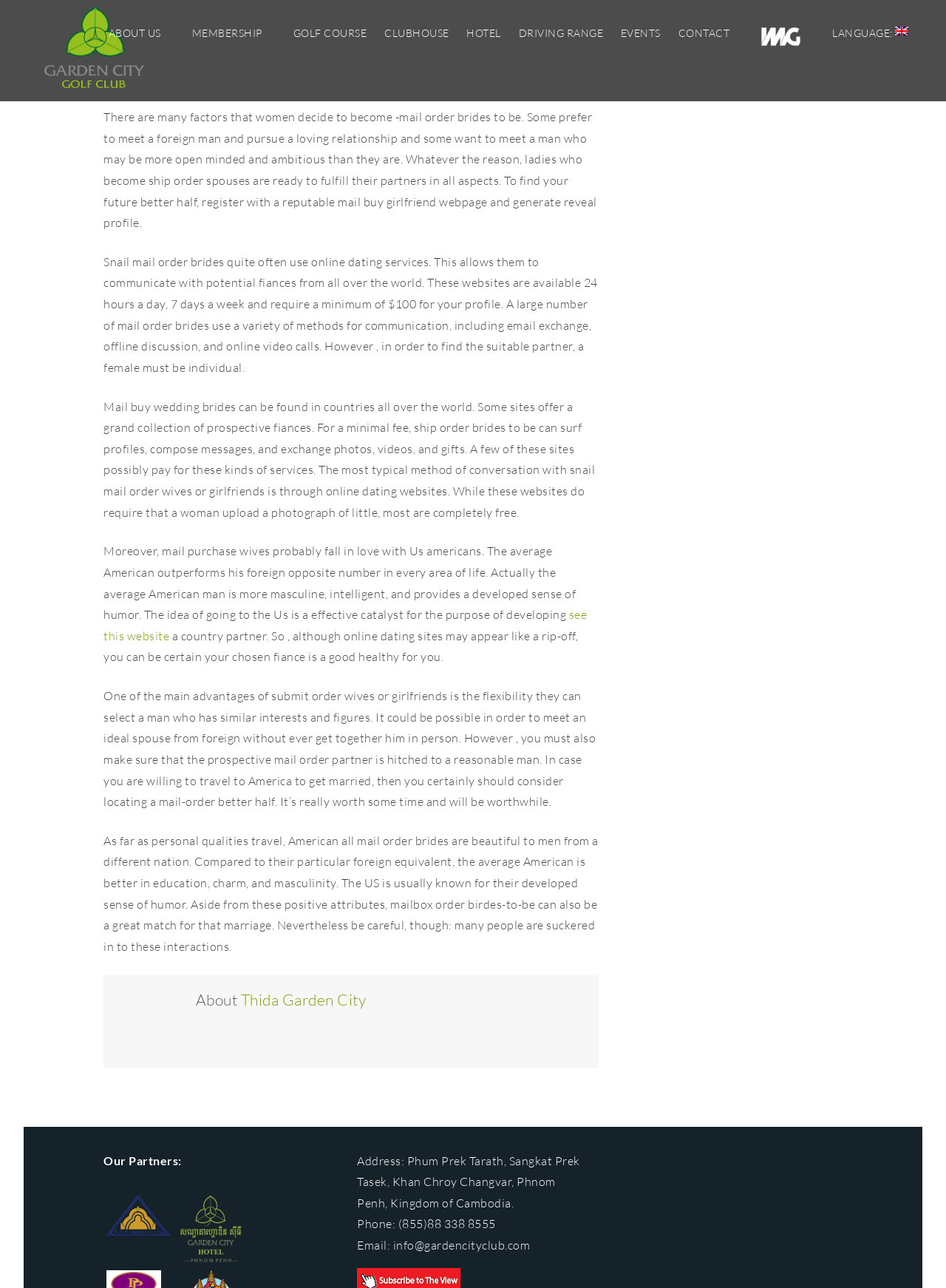What is the main topic of this webpage?
Please analyze the image and answer the question with as much detail as possible.

Based on the content of the webpage, it appears to be discussing the advantages of mail order brides, their characteristics, and how they can be found through online dating websites.